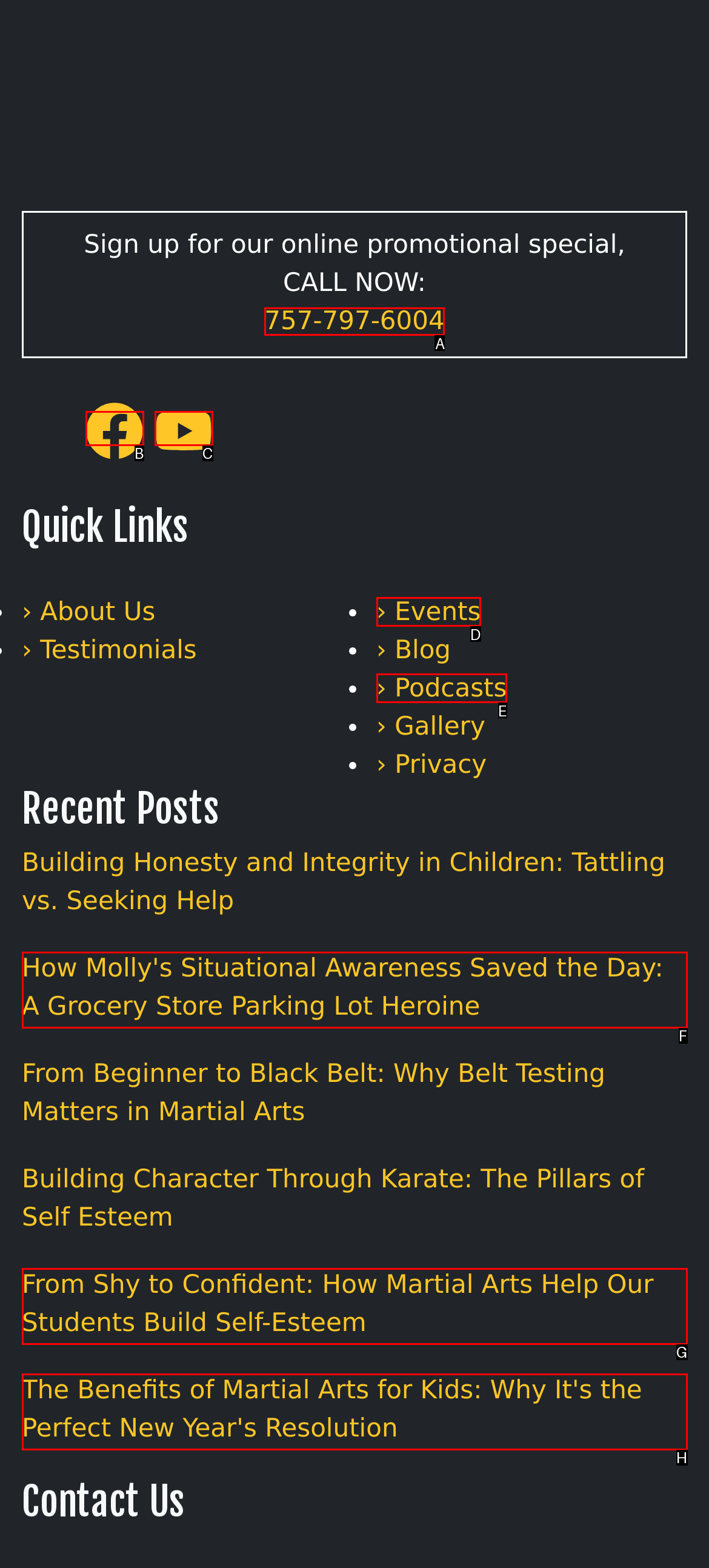Tell me which one HTML element I should click to complete the following task: Call the phone number Answer with the option's letter from the given choices directly.

A